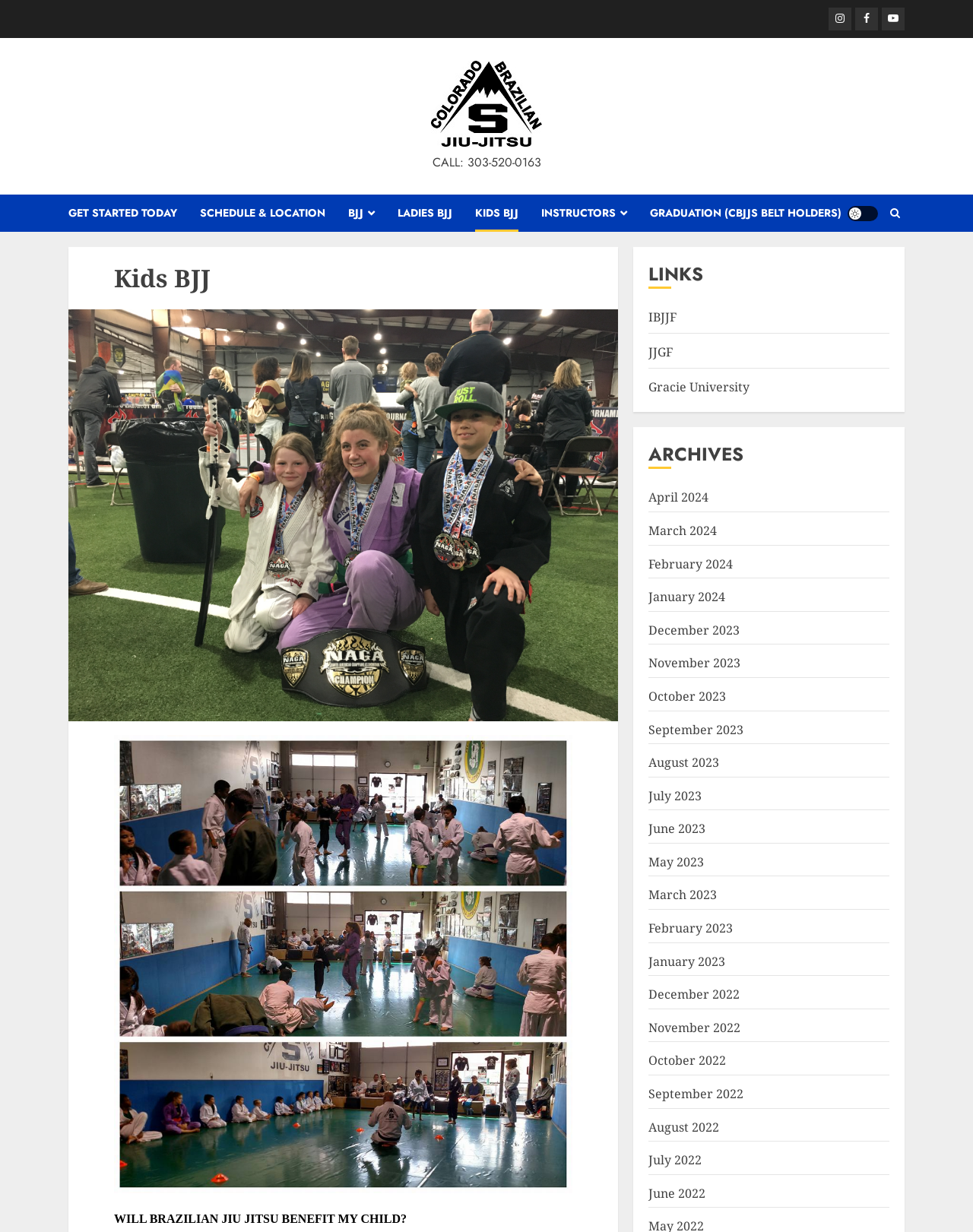Can you find the bounding box coordinates for the UI element given this description: "IBJJF"? Provide the coordinates as four float numbers between 0 and 1: [left, top, right, bottom].

[0.667, 0.251, 0.696, 0.265]